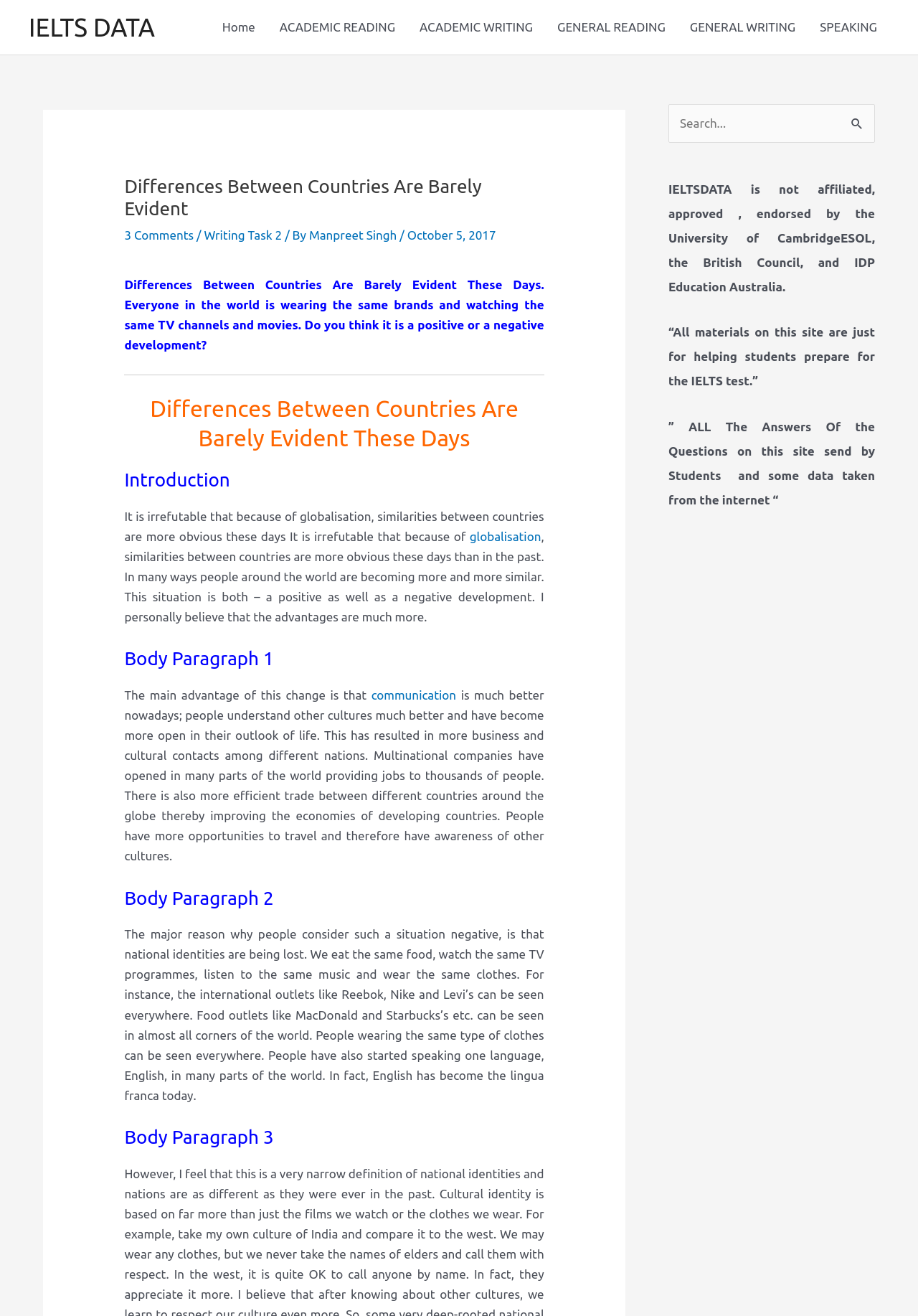Given the element description "parent_node: Search for: name="s" placeholder="Search..."" in the screenshot, predict the bounding box coordinates of that UI element.

[0.728, 0.079, 0.953, 0.109]